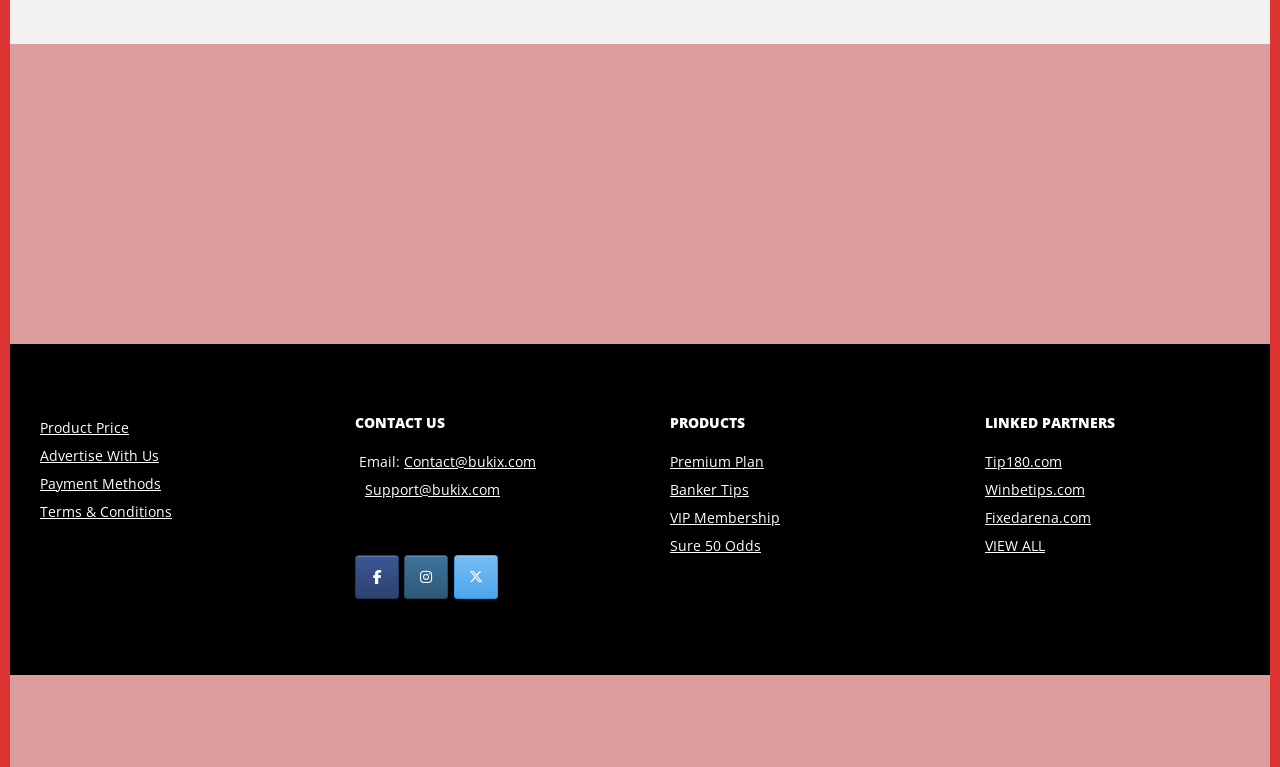How many linked partners are listed?
Please provide a single word or phrase as the answer based on the screenshot.

3